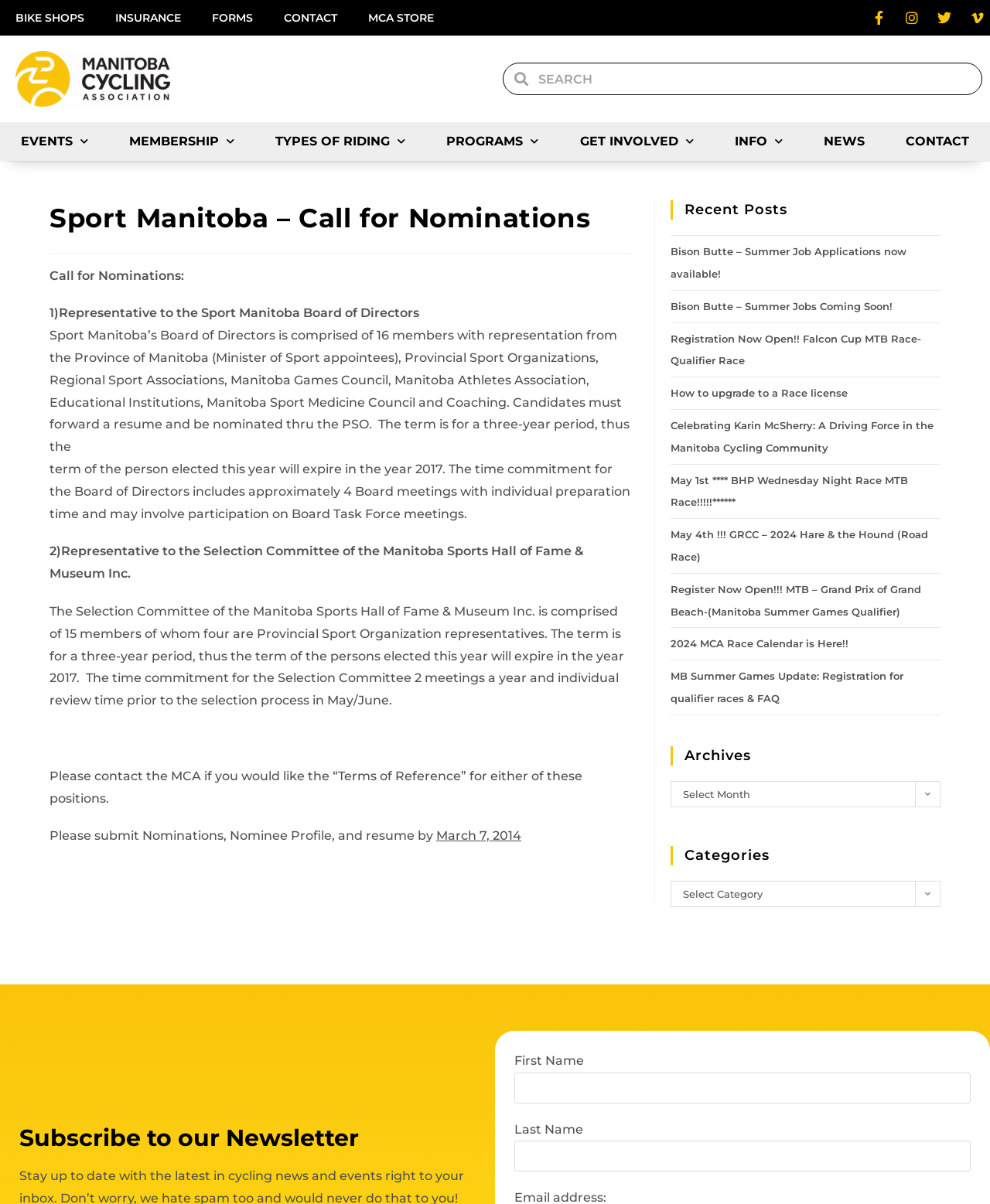Please identify the bounding box coordinates of the clickable element to fulfill the following instruction: "Subscribe to the newsletter". The coordinates should be four float numbers between 0 and 1, i.e., [left, top, right, bottom].

[0.02, 0.936, 0.48, 0.955]